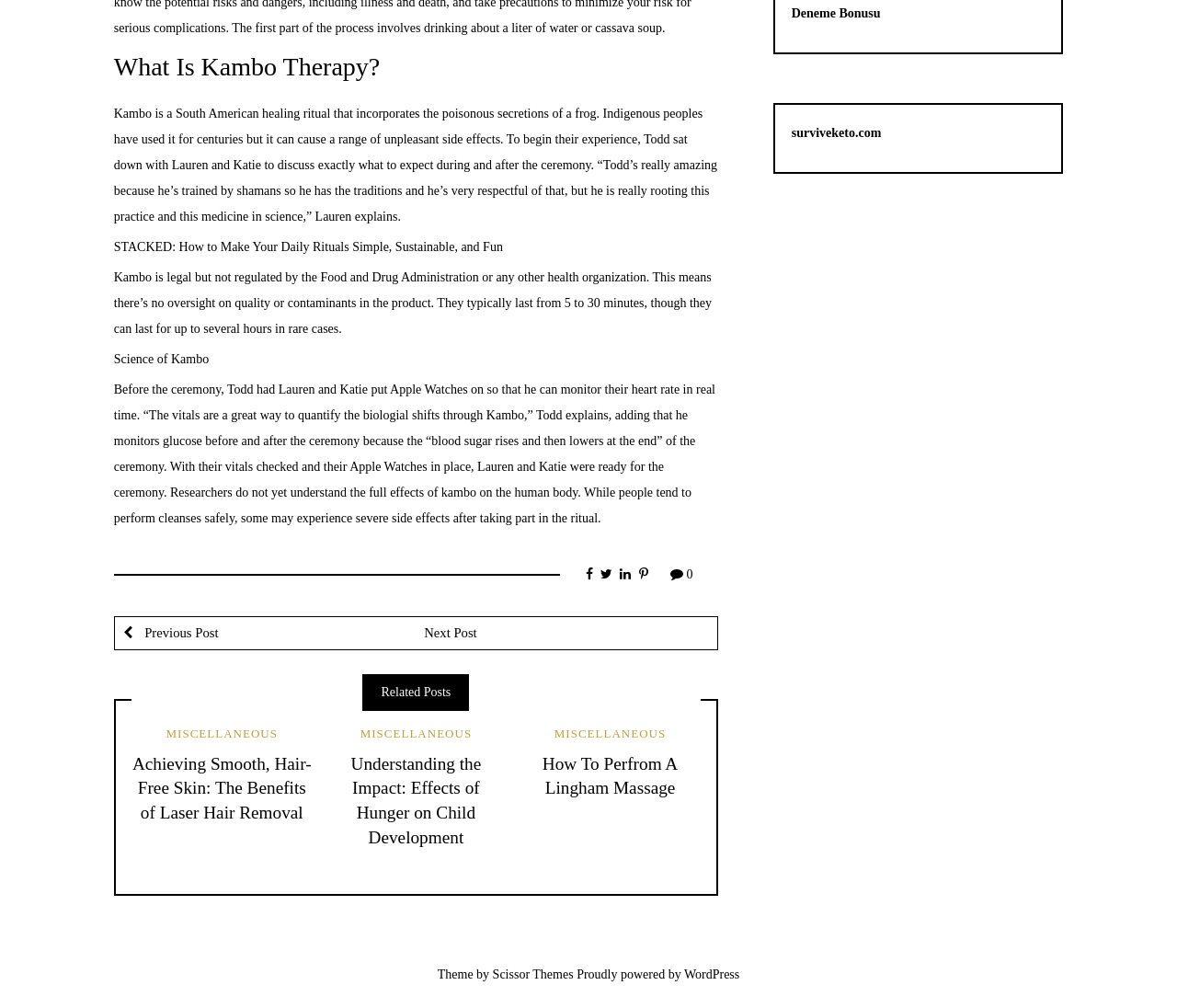Given the description: "surviveketo.com", determine the bounding box coordinates of the UI element. The coordinates should be formatted as four float numbers between 0 and 1, [left, top, right, bottom].

[0.672, 0.125, 0.749, 0.139]